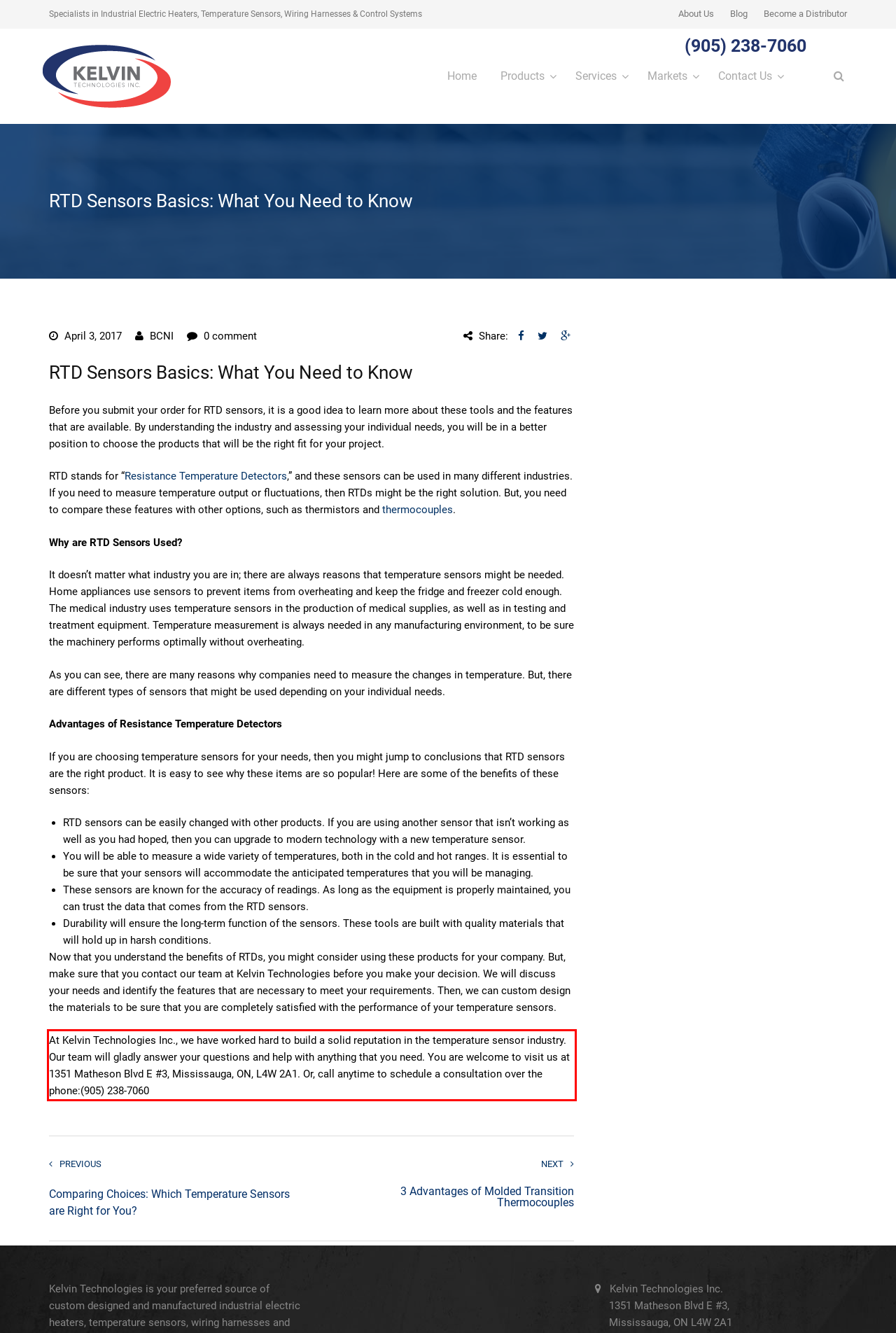Given a webpage screenshot, locate the red bounding box and extract the text content found inside it.

At Kelvin Technologies Inc., we have worked hard to build a solid reputation in the temperature sensor industry. Our team will gladly answer your questions and help with anything that you need. You are welcome to visit us at 1351 Matheson Blvd E #3, Mississauga, ON, L4W 2A1. Or, call anytime to schedule a consultation over the phone:(905) 238-7060